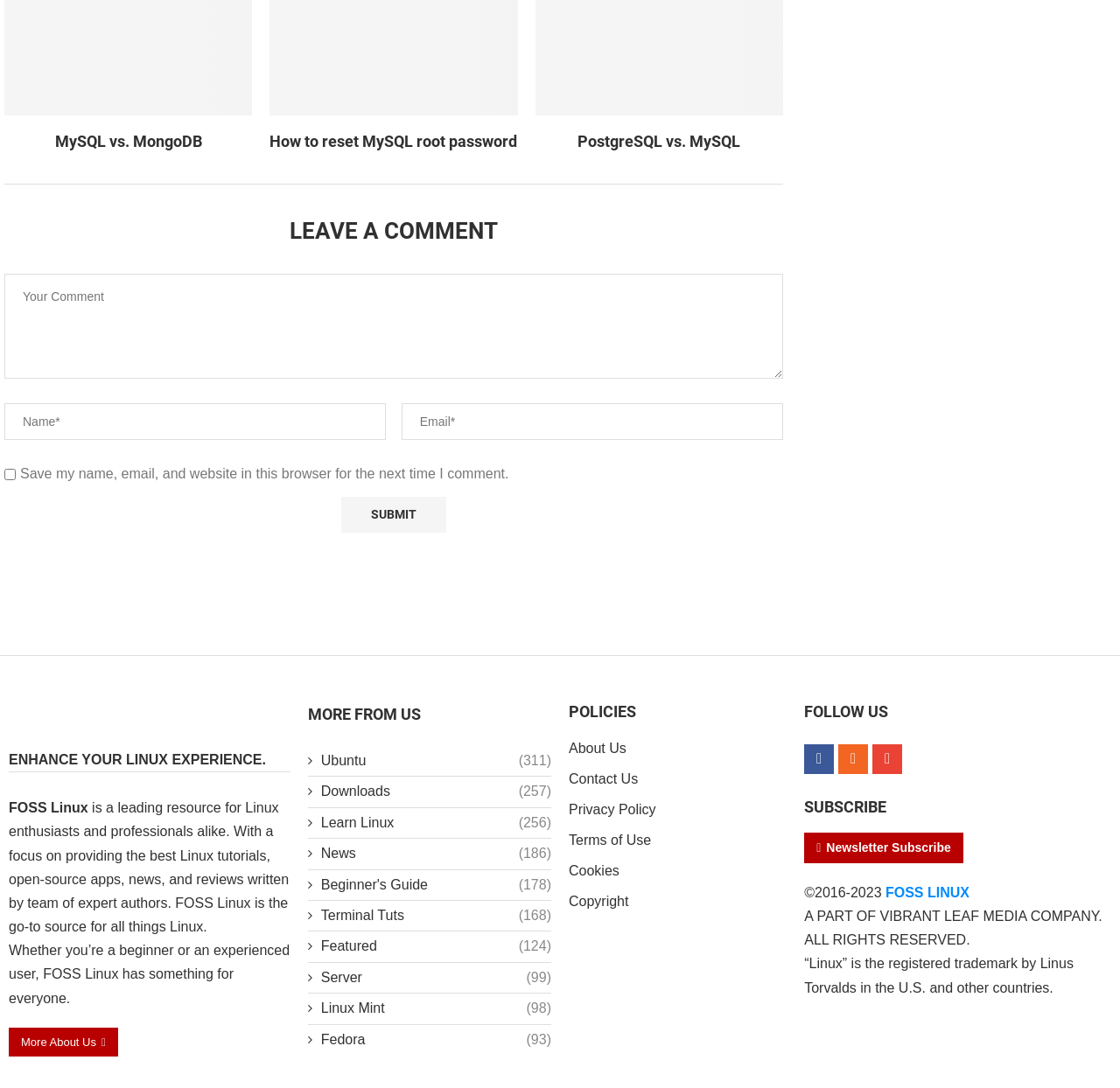Could you determine the bounding box coordinates of the clickable element to complete the instruction: "Follow FOSS Linux on Facebook"? Provide the coordinates as four float numbers between 0 and 1, i.e., [left, top, right, bottom].

[0.718, 0.684, 0.745, 0.711]